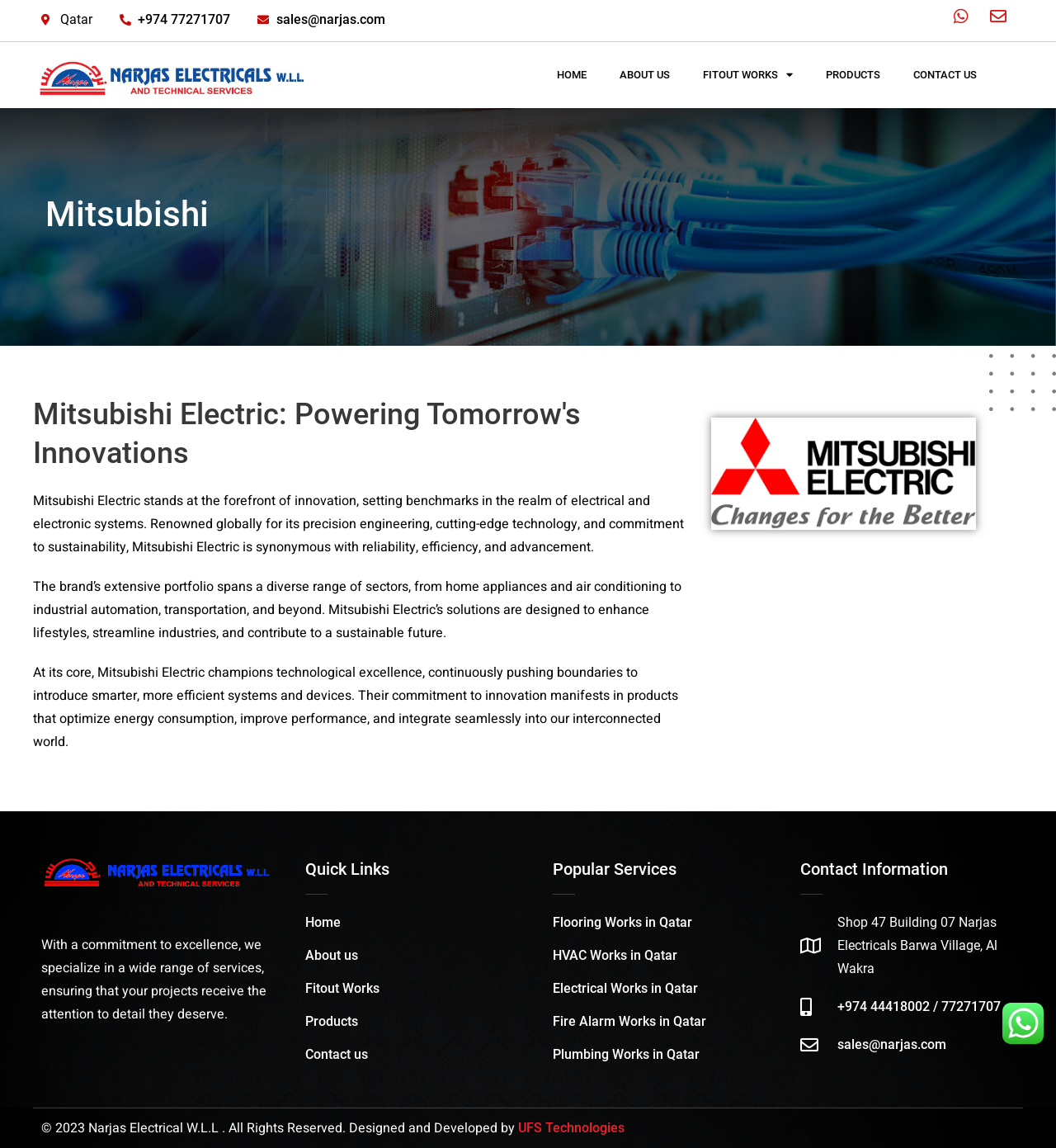What is the name of the company that designed and developed the website?
Based on the screenshot, provide your answer in one word or phrase.

UFS Technologies